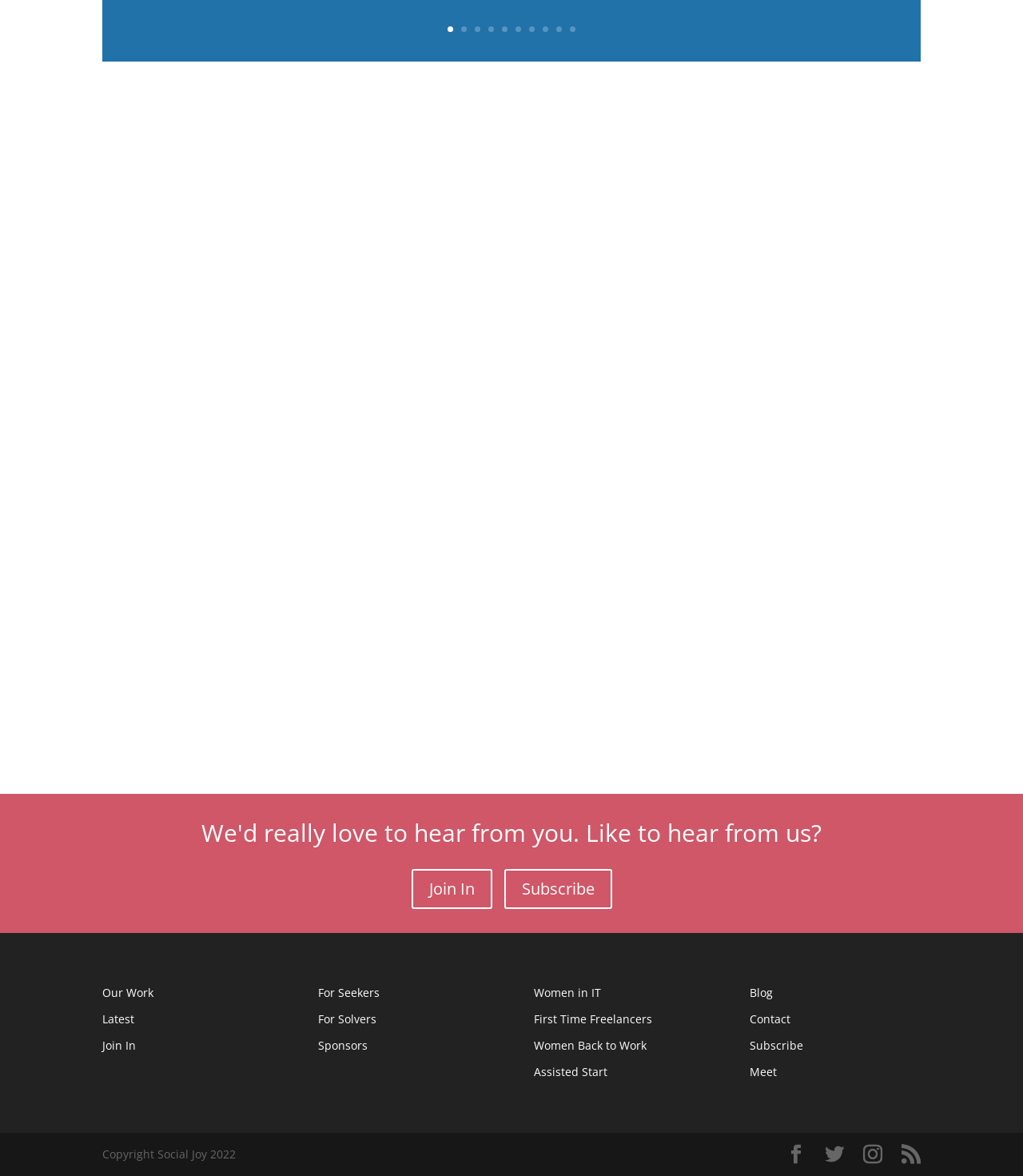How can one get involved with this organization?
From the image, respond with a single word or phrase.

Join In or Subscribe